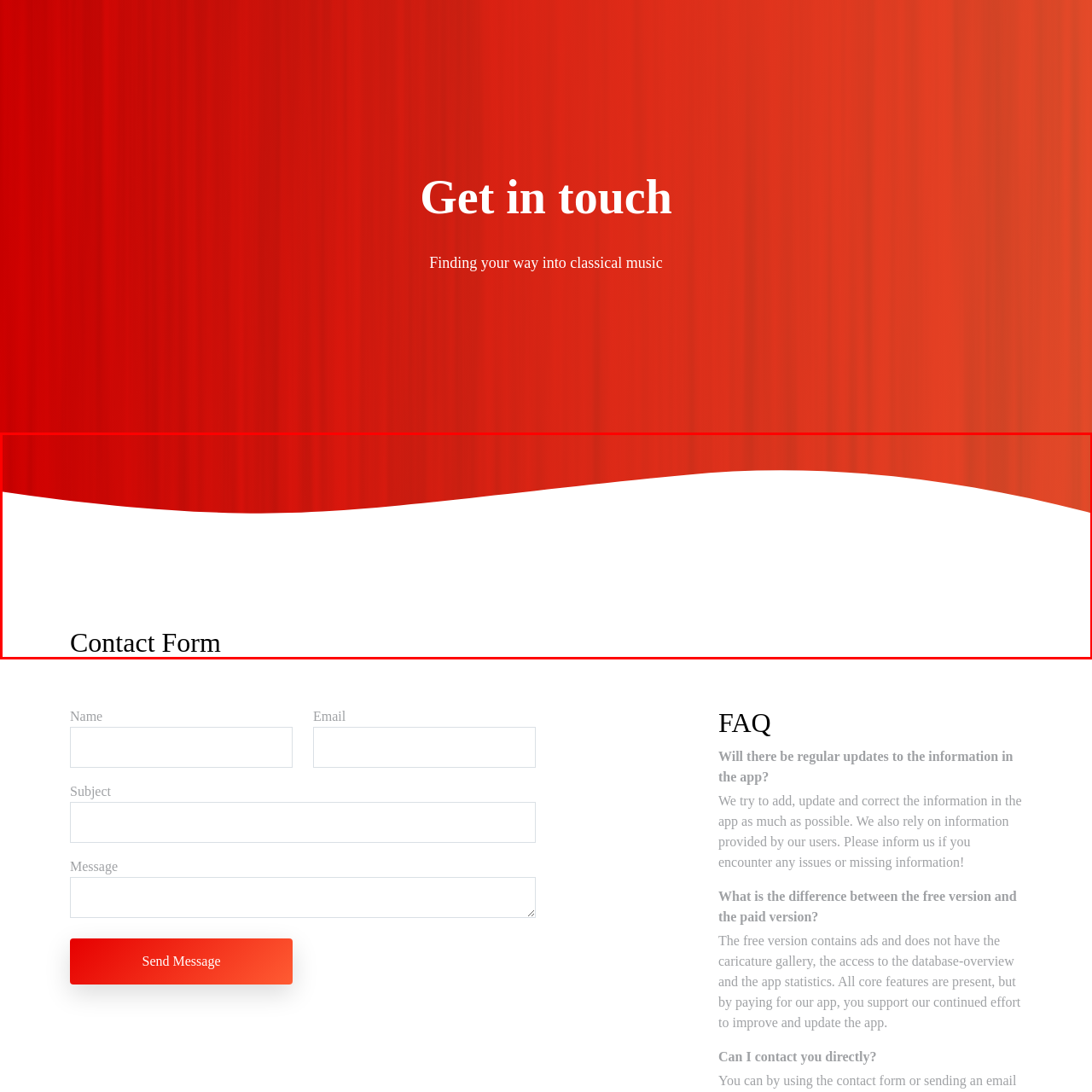Generate a detailed caption for the picture that is marked by the red rectangle.

The image features a visually appealing design that serves as the header for a contact form section on a webpage. The upper part of the image showcases a smooth, flowing gradient in vibrant shades of red, while the lower part provides a clean, white background that enhances readability. Prominently displayed is the text "Contact Form" in an elegant, sans-serif font, inviting users to reach out with their inquiries or feedback. This design effectively captures attention, creating a welcoming atmosphere for visitors who are interested in engaging with the website's offerings or seeking further information.